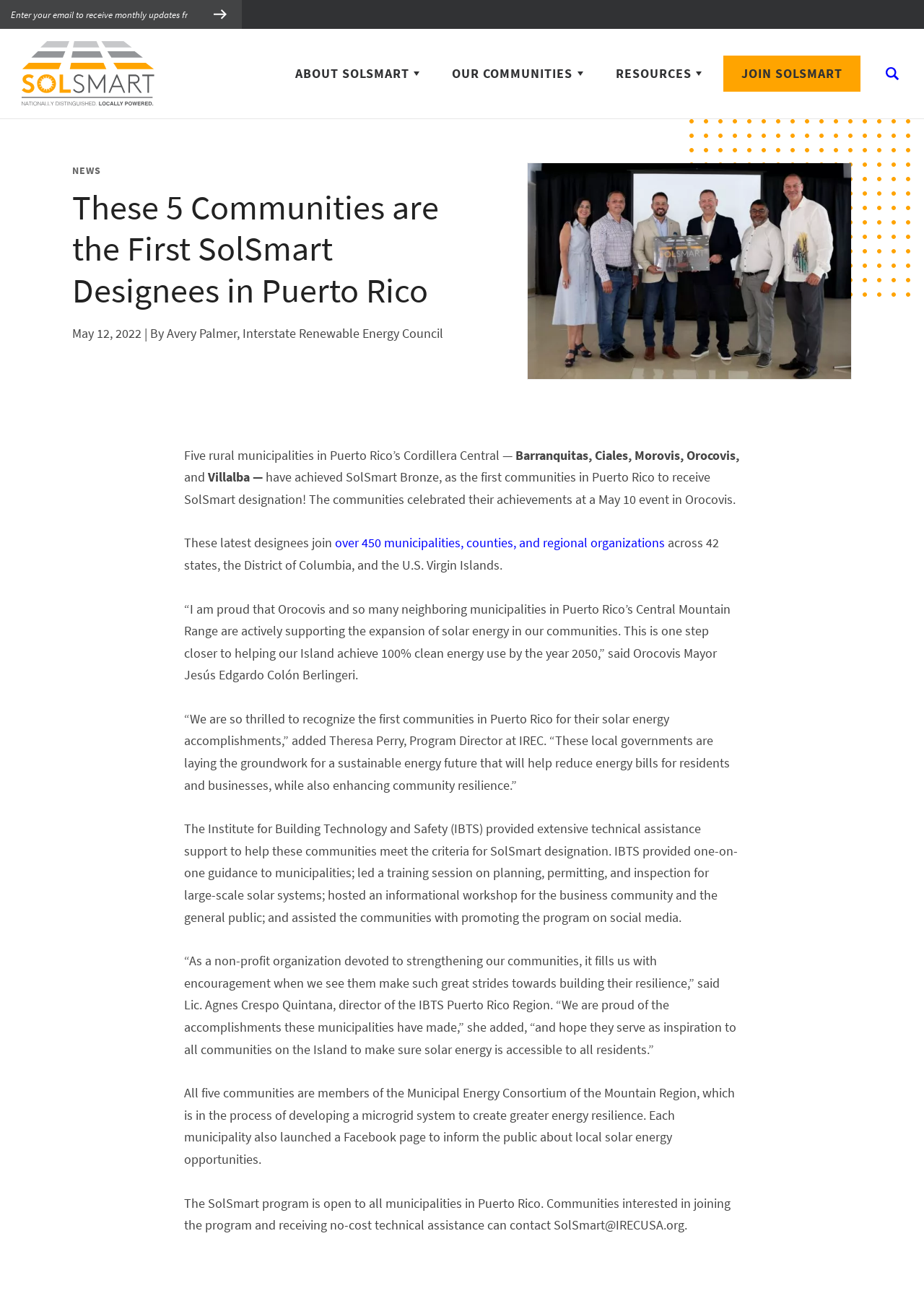Indicate the bounding box coordinates of the element that needs to be clicked to satisfy the following instruction: "Call 306.376.2221". The coordinates should be four float numbers between 0 and 1, i.e., [left, top, right, bottom].

None